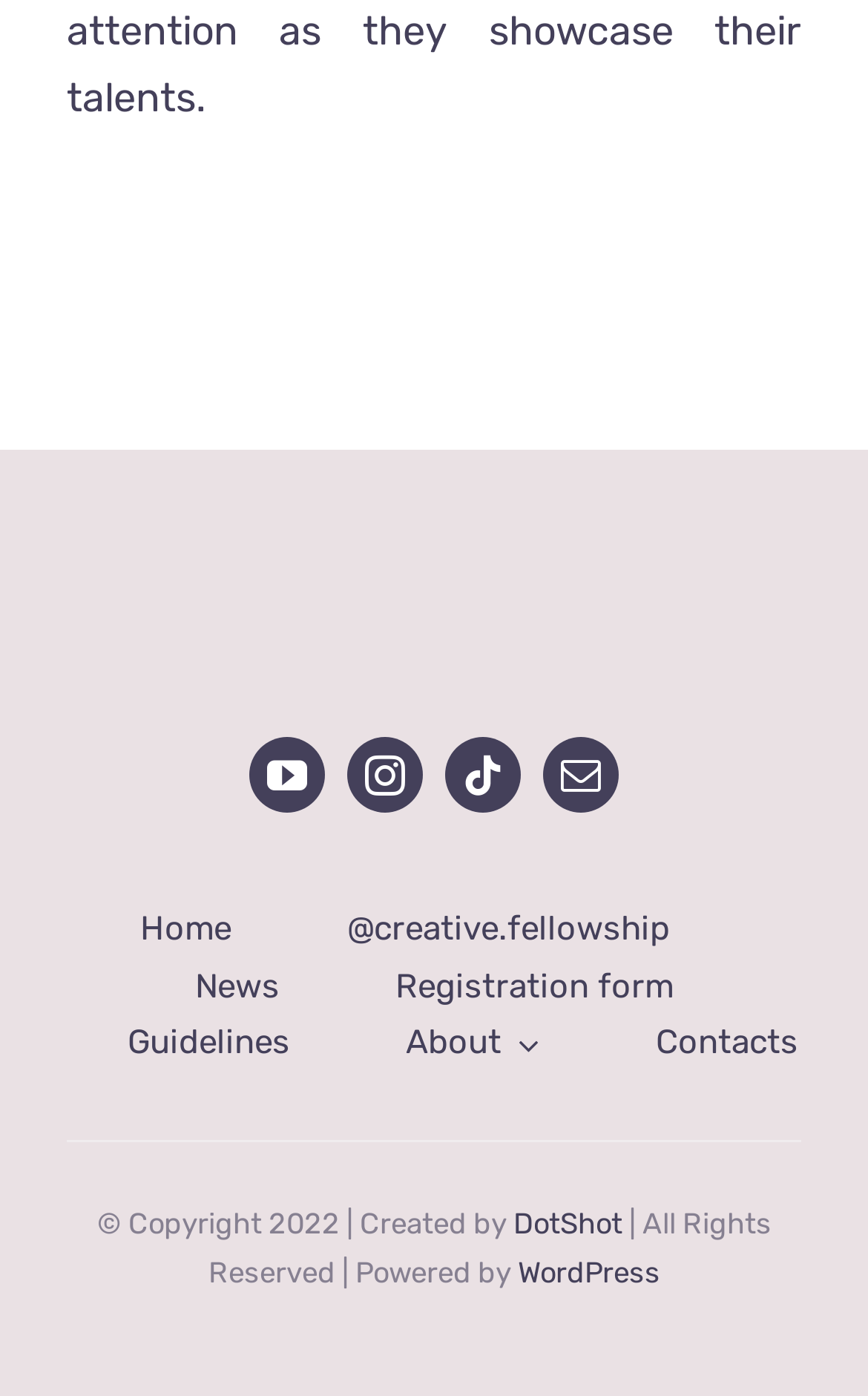Identify the coordinates of the bounding box for the element described below: "DotShot". Return the coordinates as four float numbers between 0 and 1: [left, top, right, bottom].

[0.591, 0.864, 0.717, 0.888]